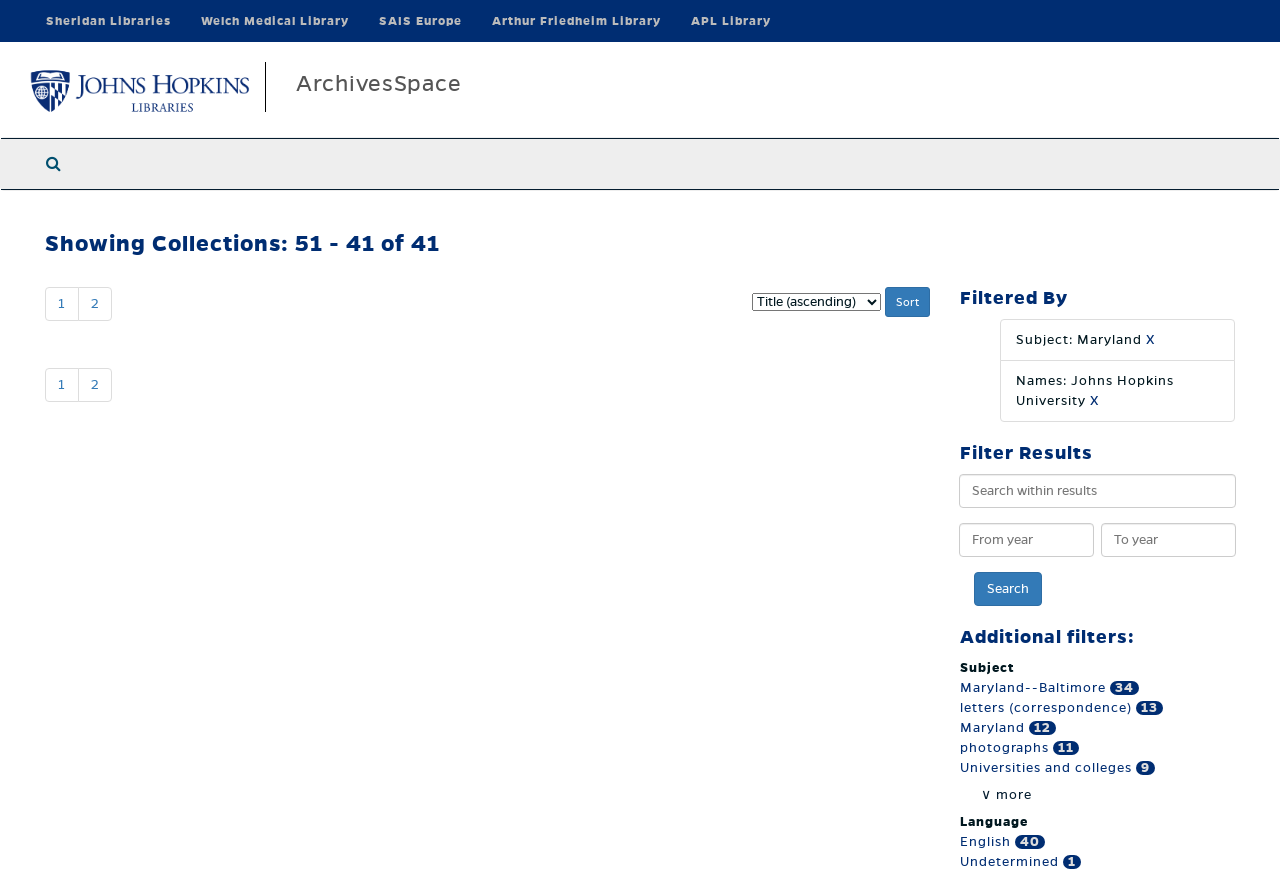Using the element description APL Library, predict the bounding box coordinates for the UI element. Provide the coordinates in (top-left x, top-left y, bottom-right x, bottom-right y) format with values ranging from 0 to 1.

[0.528, 0.001, 0.614, 0.047]